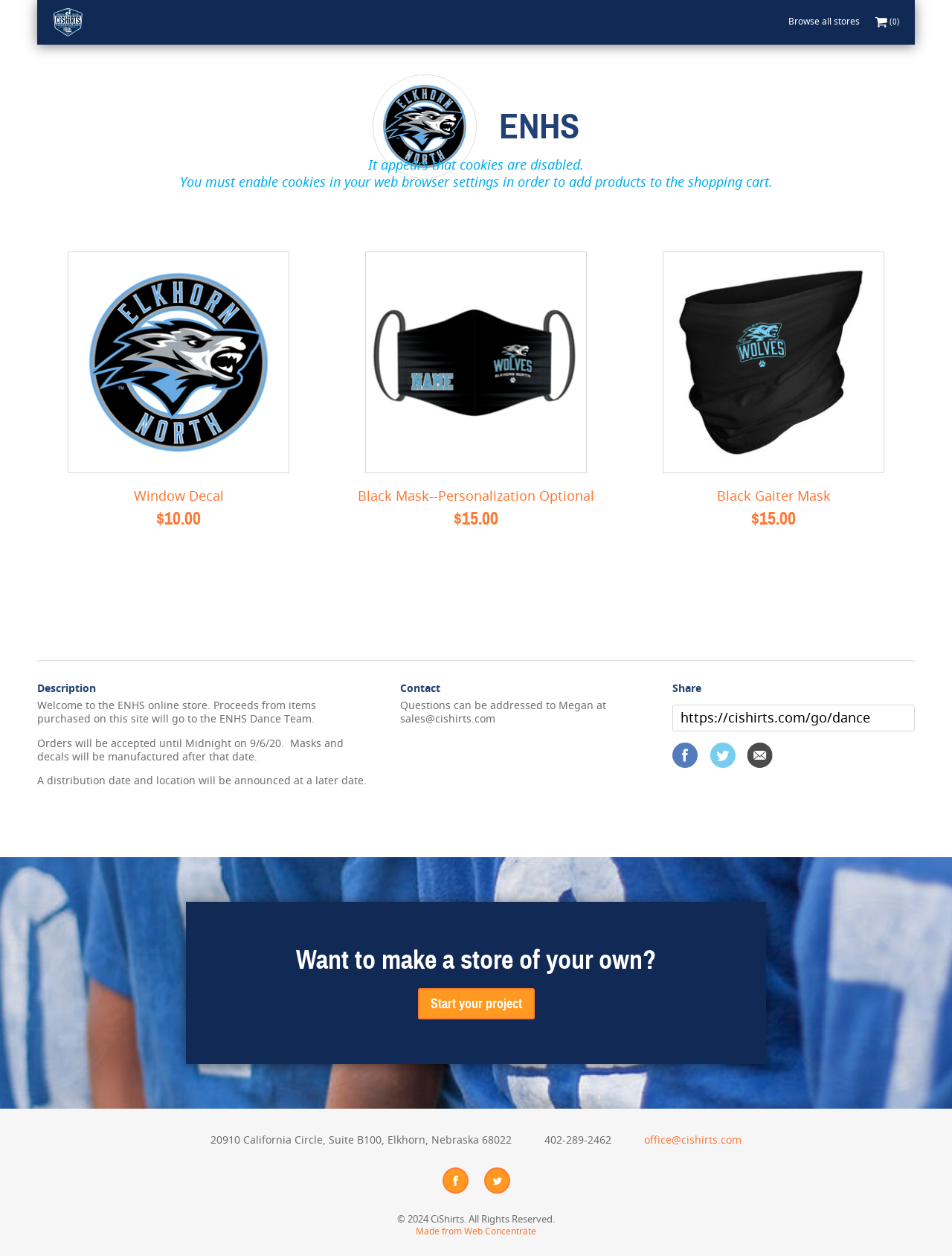What is the price of the Black Mask?
Please answer the question as detailed as possible based on the image.

The price of the Black Mask can be found in the link element with the text 'Black Mask--Personalization Optional $15.00' which is located in the main section of the webpage.